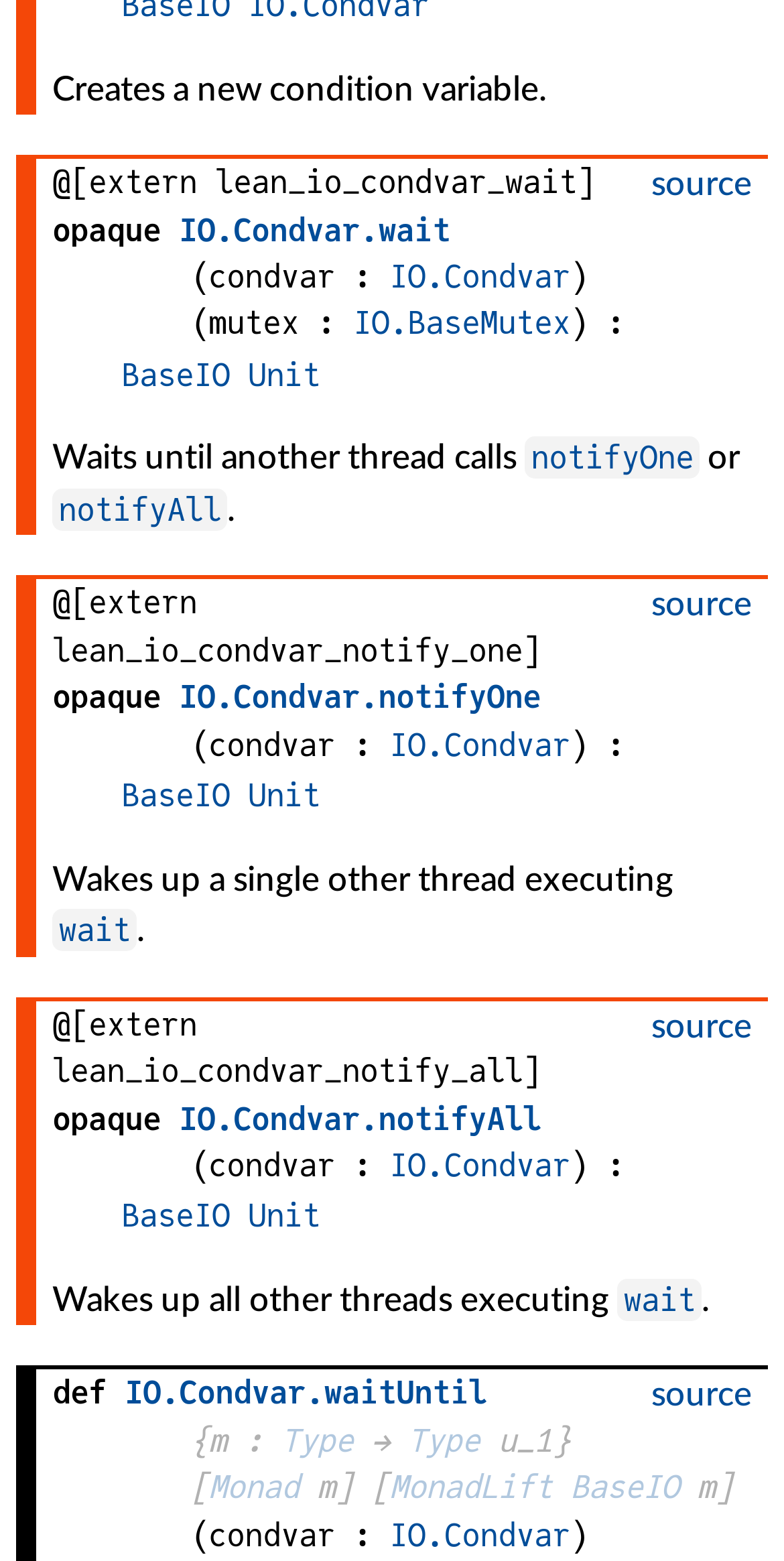What is the purpose of the IO.Condvar.wait function?
Please provide a comprehensive and detailed answer to the question.

Based on the webpage, the IO.Condvar.wait function is used to wait until another thread calls notifyOne or notifyAll. This is indicated by the text 'Waits until another thread calls notifyOne or notifyAll' which is associated with the link 'IO.Condvar.wait'.